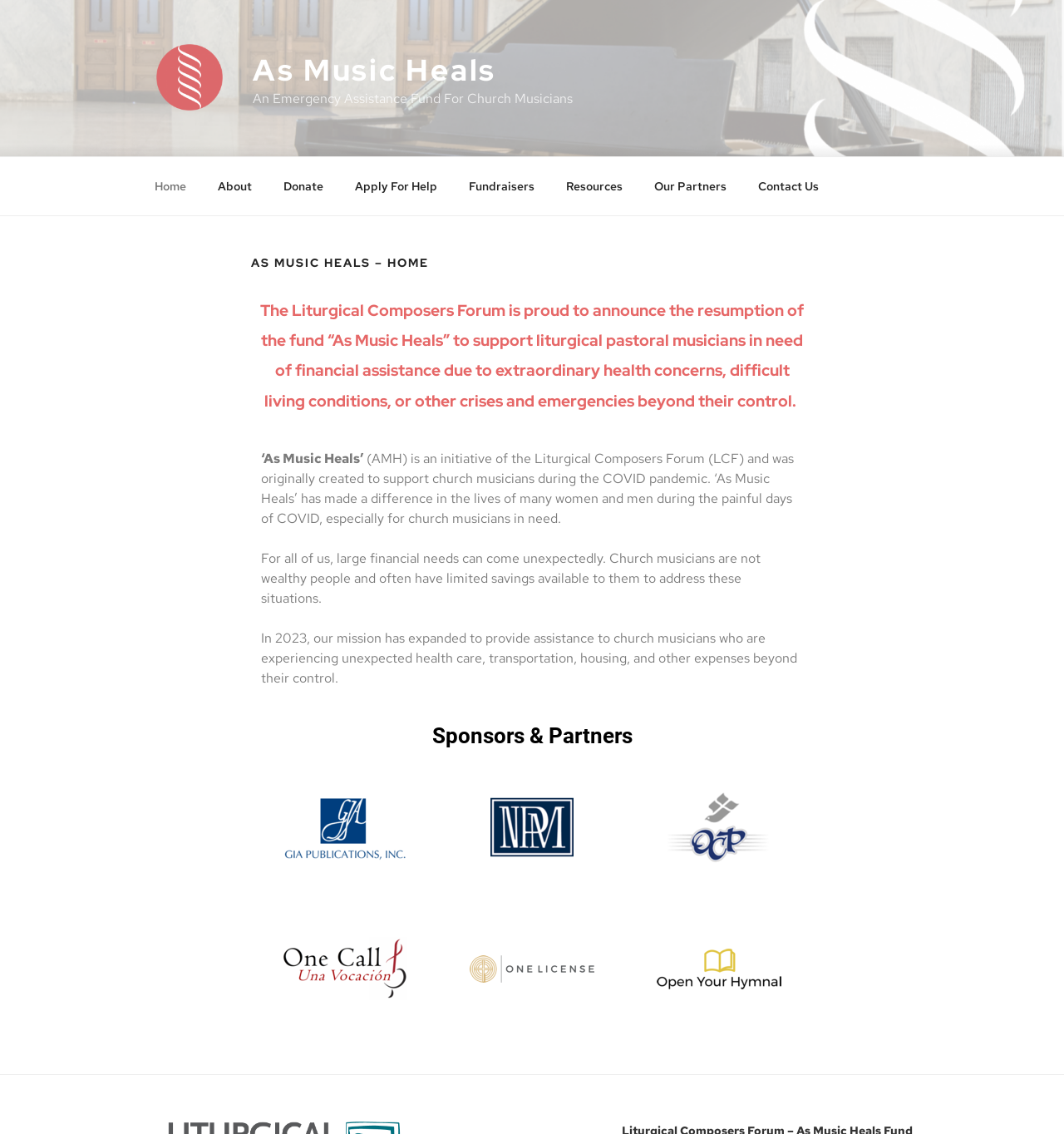Please identify the bounding box coordinates of the element that needs to be clicked to perform the following instruction: "Click on the 'Donate' link".

[0.252, 0.146, 0.317, 0.182]